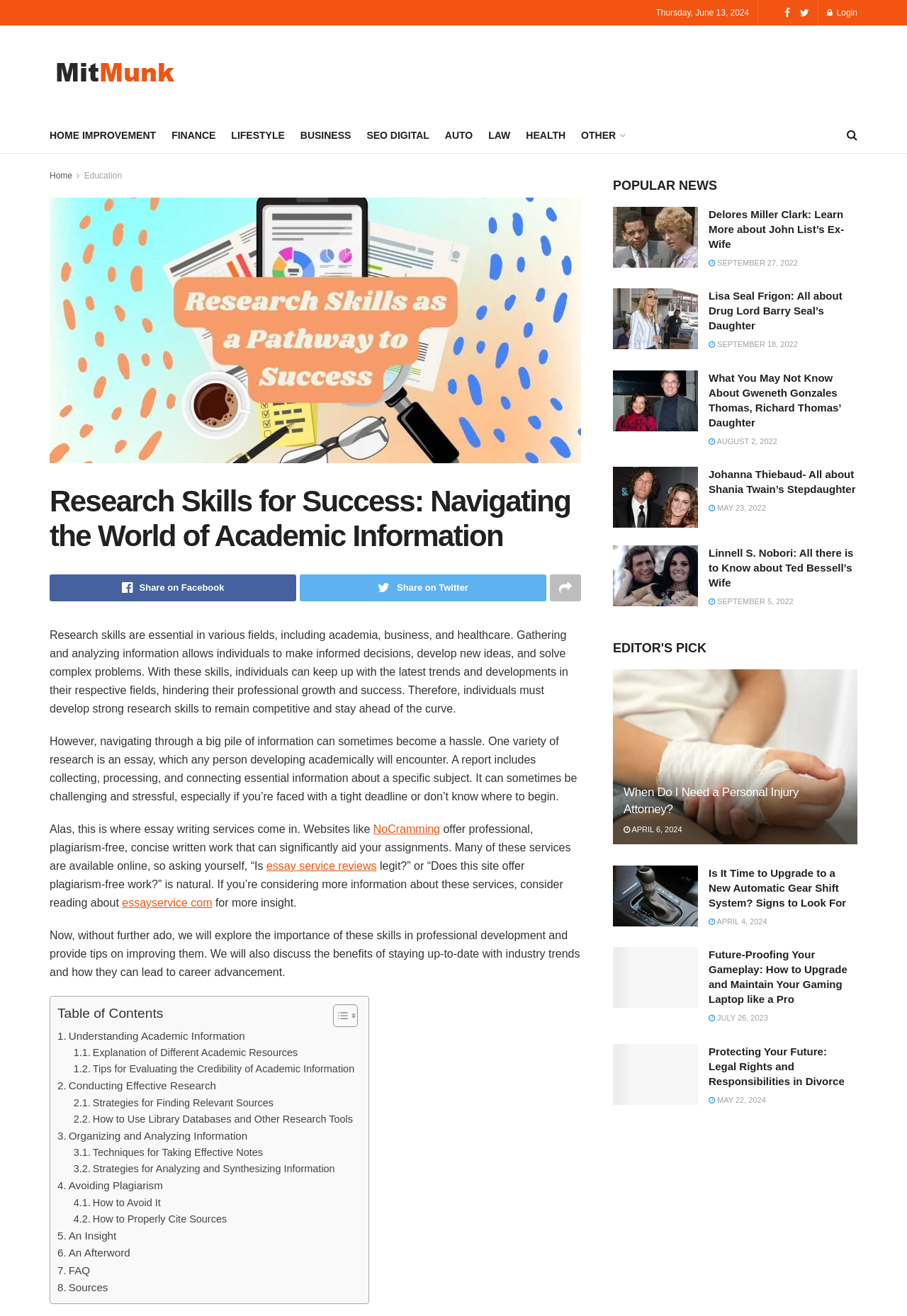What is the importance of staying up-to-date with industry trends?
Please answer using one word or phrase, based on the screenshot.

Career advancement